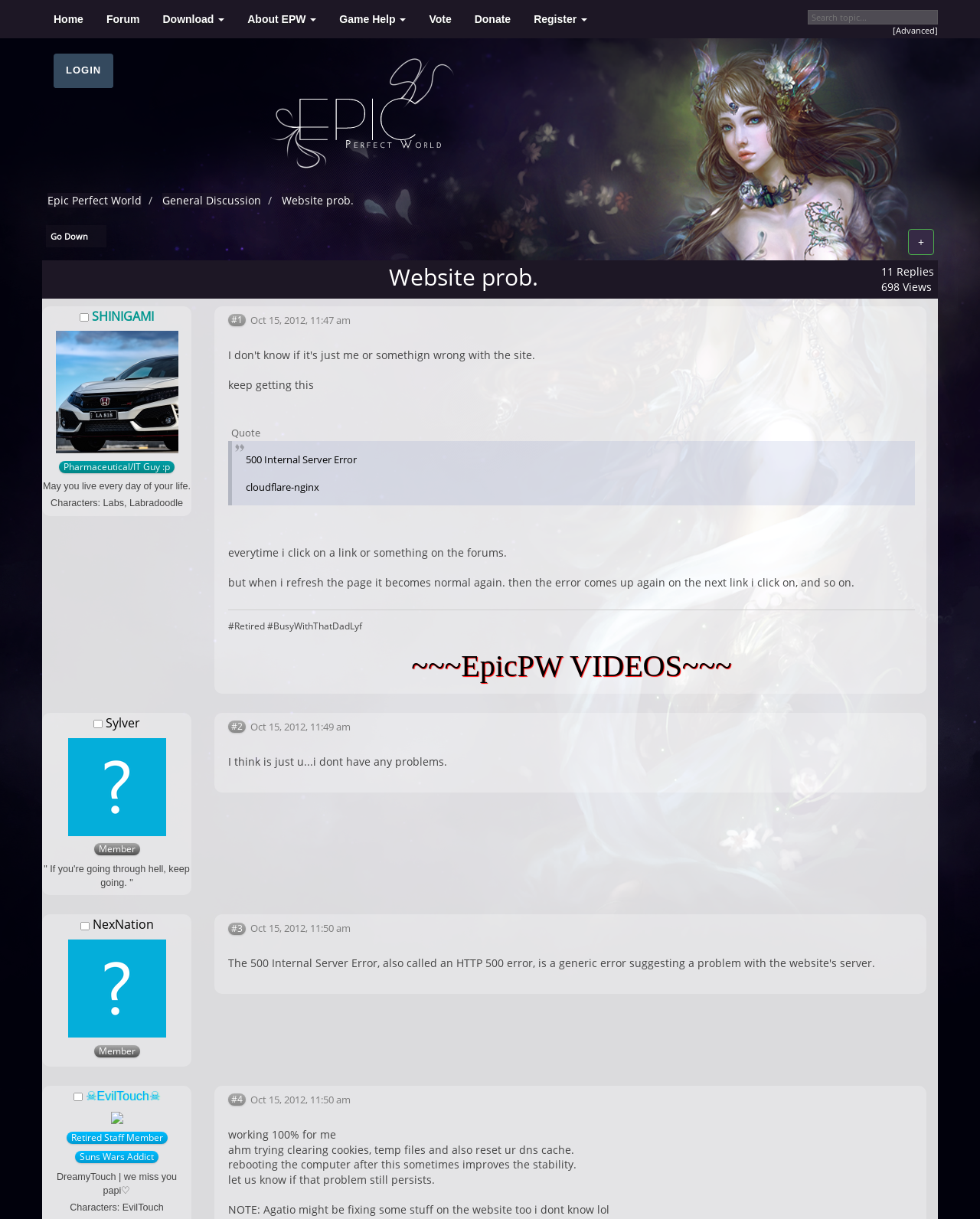What is the name of the website?
Using the image as a reference, deliver a detailed and thorough answer to the question.

The name of the website can be found in the top-left corner of the webpage, where it is written as 'Epic Perfect World' in a larger font size.